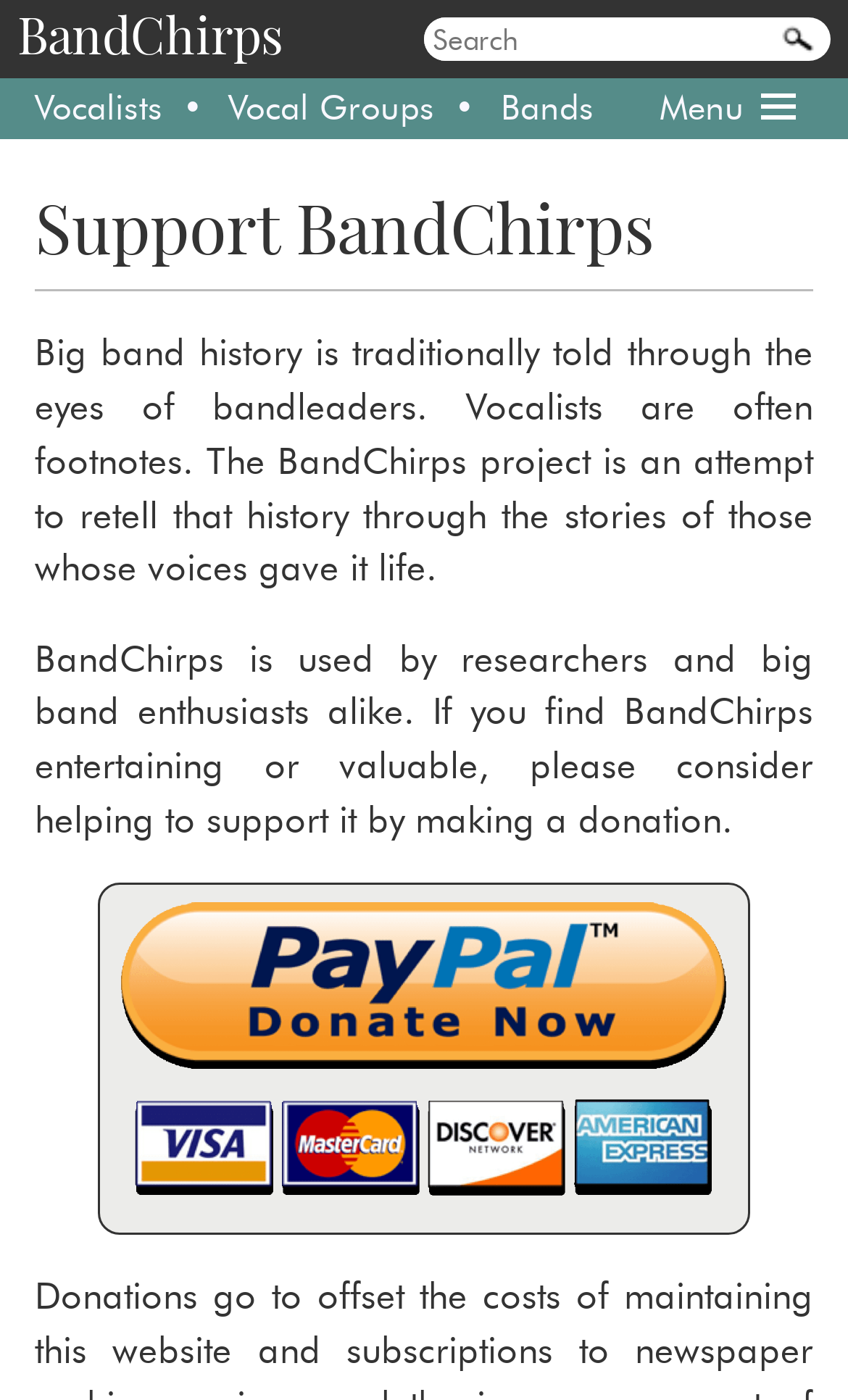Convey a detailed summary of the webpage, mentioning all key elements.

The webpage is dedicated to the encyclopedia of big band singers, as indicated by the meta description. At the top left corner, there is a link to "BandChirps" and a search bar with a "Search" button to its right. Below the search bar, there are four links: "Vocalists", "Vocal Groups", "Bands", and a "Menu" label. 

The main content of the webpage is divided into two sections. The first section, located at the top, has a heading "Support BandChirps" and a paragraph of text that explains the purpose of the BandChirps project, which aims to retell big band history through the stories of vocalists. 

The second section, located below the first section, has another paragraph of text that describes the usage of BandChirps by researchers and enthusiasts, and requests donations to support the project. Below this text, there is a "Paypal Donate Button" link, accompanied by a Paypal donate button image.